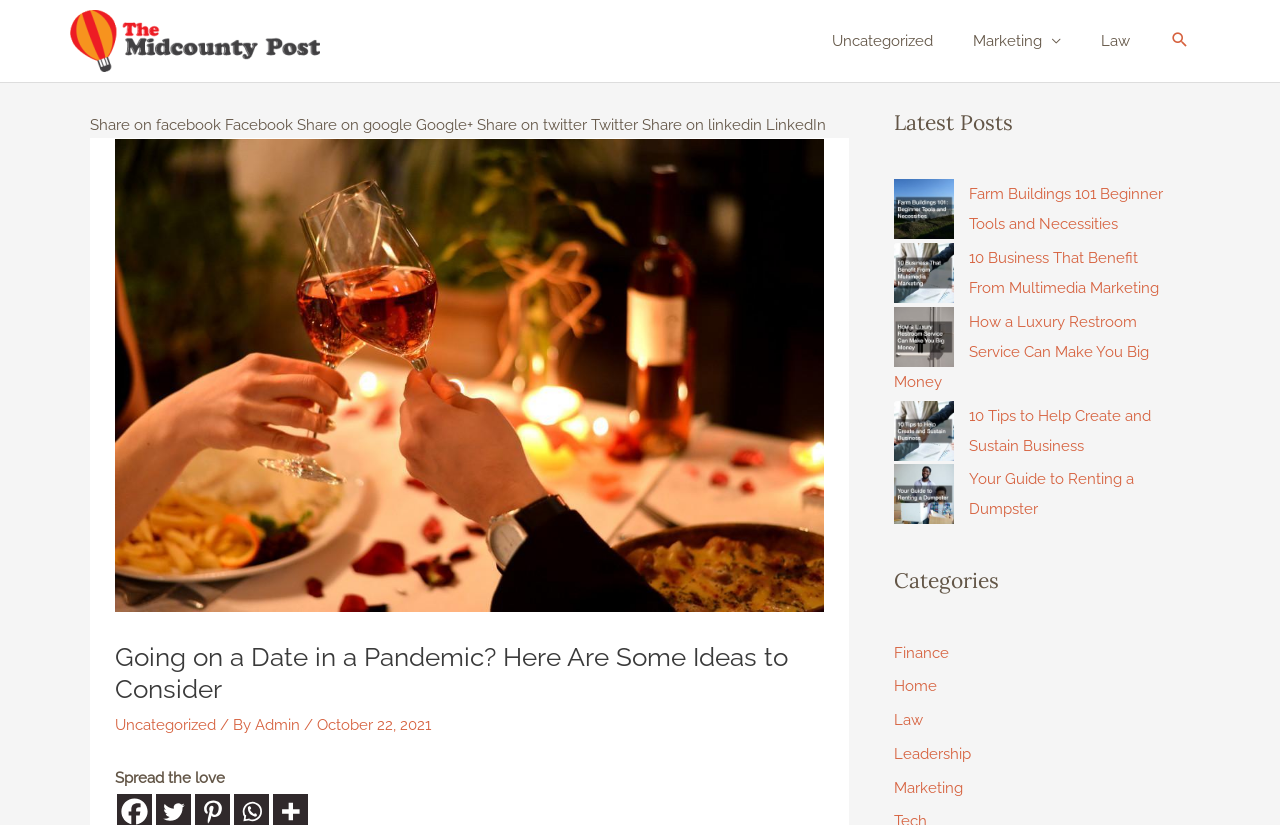Locate the bounding box coordinates of the element that should be clicked to execute the following instruction: "Search for something".

[0.914, 0.037, 0.93, 0.065]